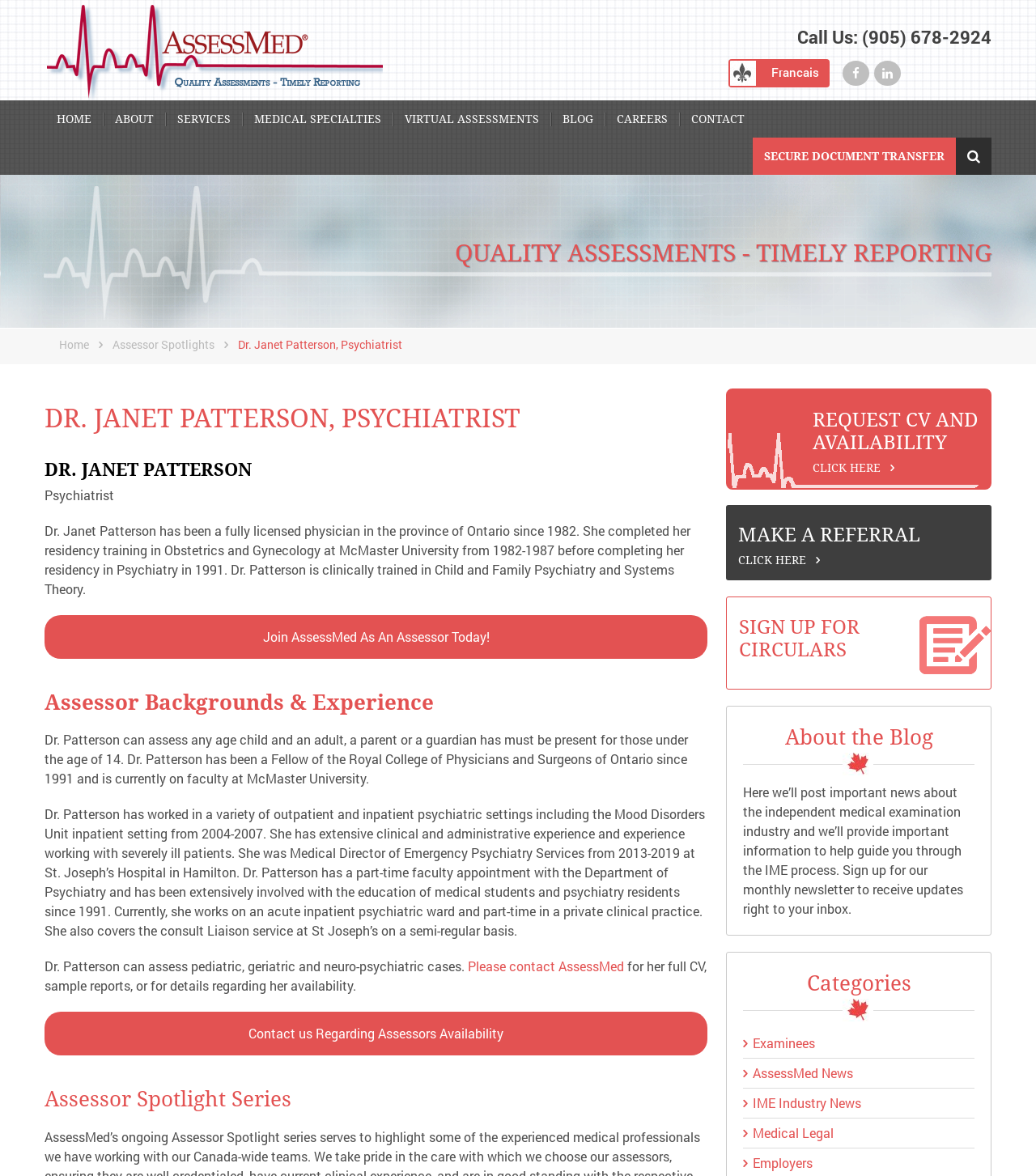Respond to the question with just a single word or phrase: 
What is the name of the organization Dr. Patterson is associated with?

AssessMed